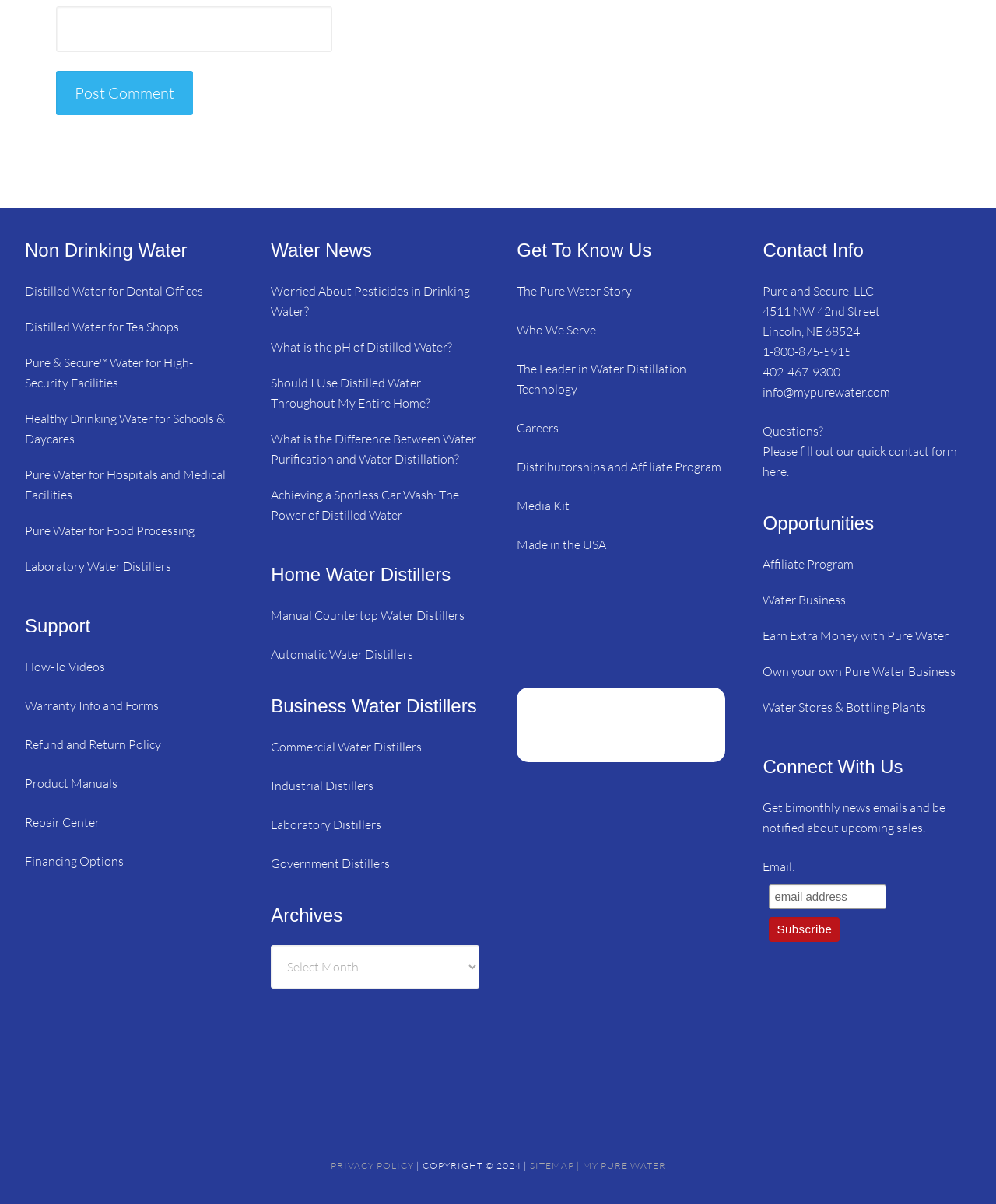What type of water is suitable for dental offices? Based on the image, give a response in one word or a short phrase.

Distilled water